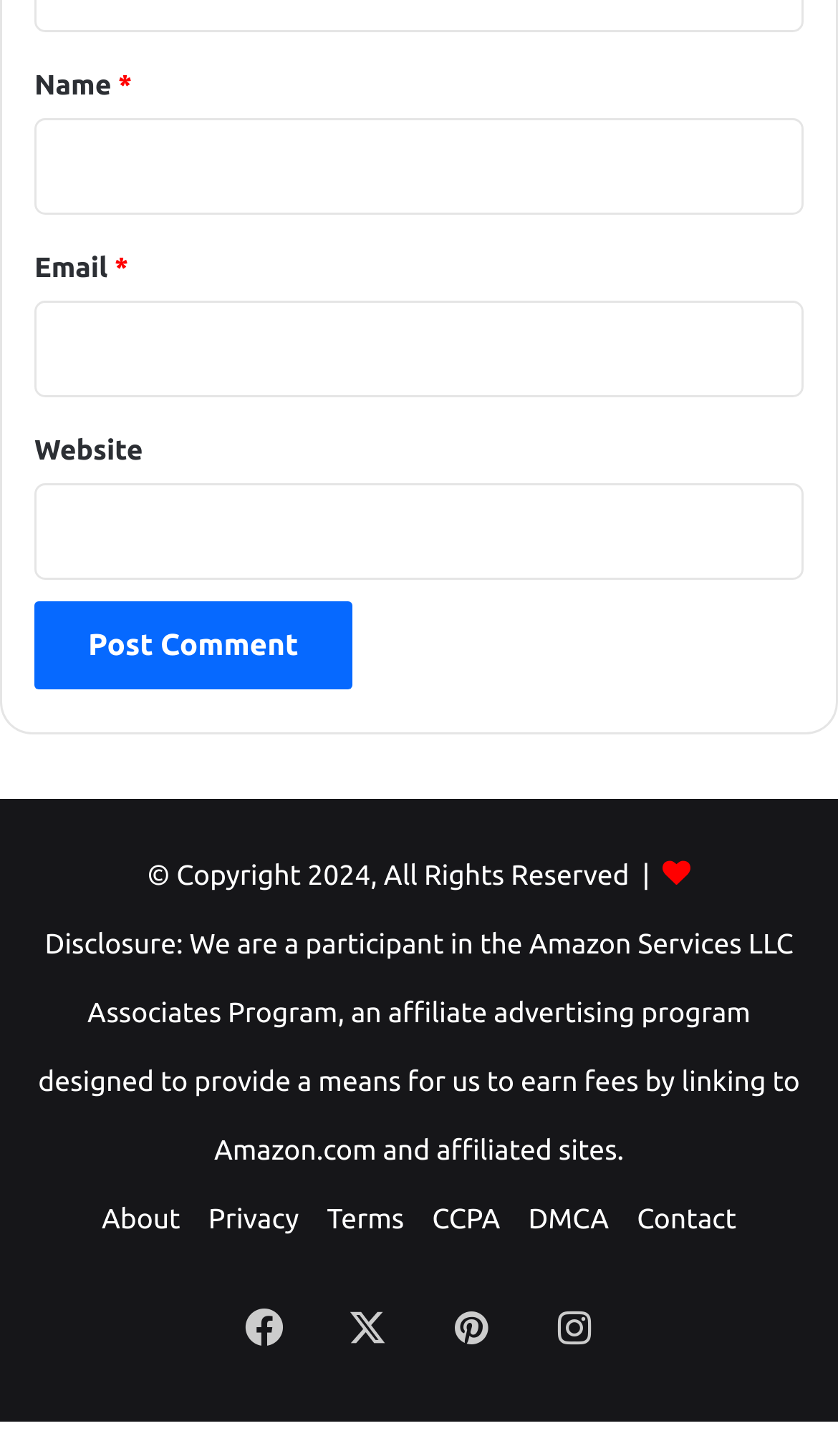Identify the bounding box coordinates for the UI element described by the following text: "parent_node: Name * name="author"". Provide the coordinates as four float numbers between 0 and 1, in the format [left, top, right, bottom].

[0.041, 0.081, 0.959, 0.148]